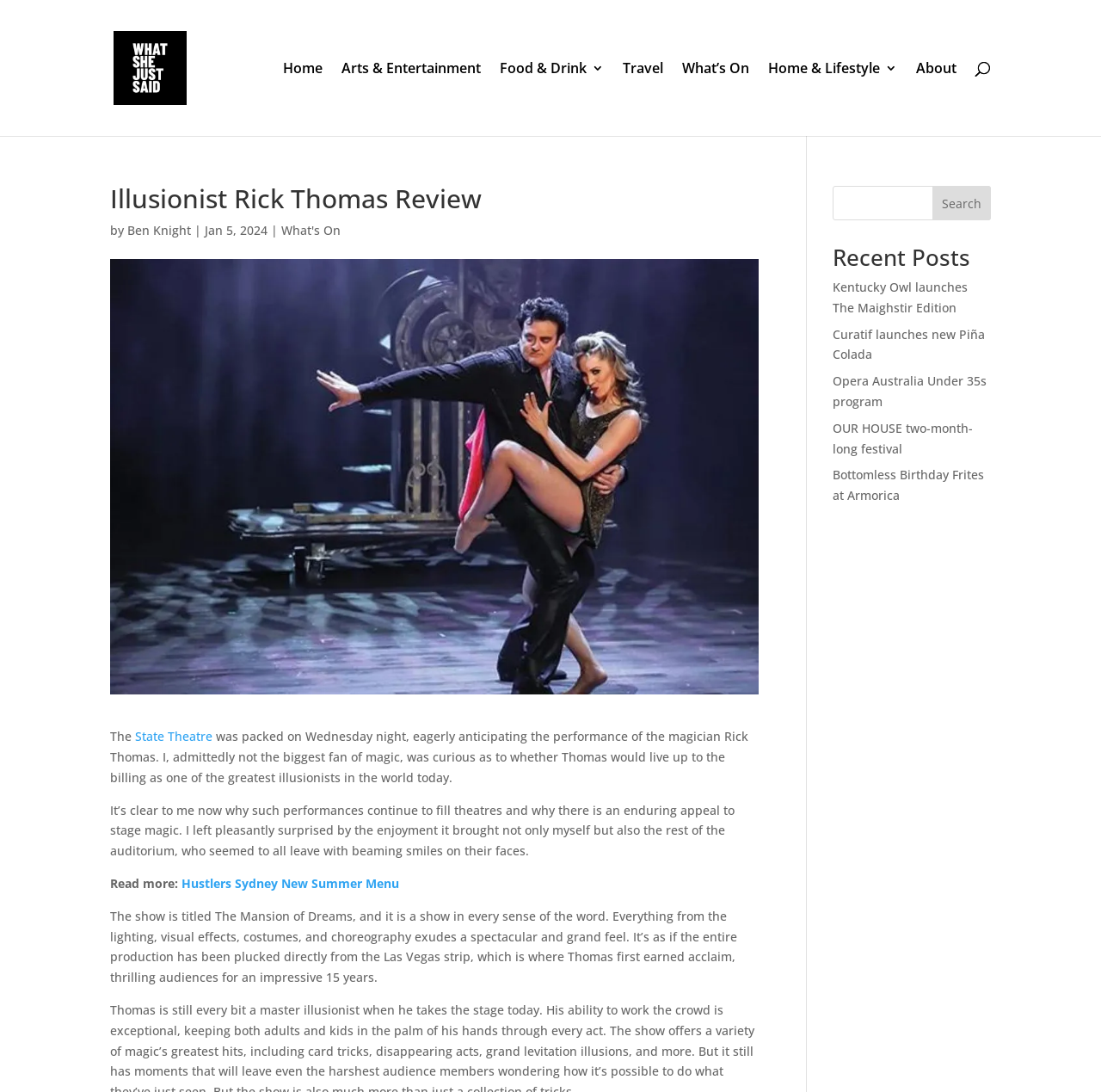Who wrote the article?
From the details in the image, answer the question comprehensively.

I found the answer by looking at the text 'by Ben Knight' in the article.